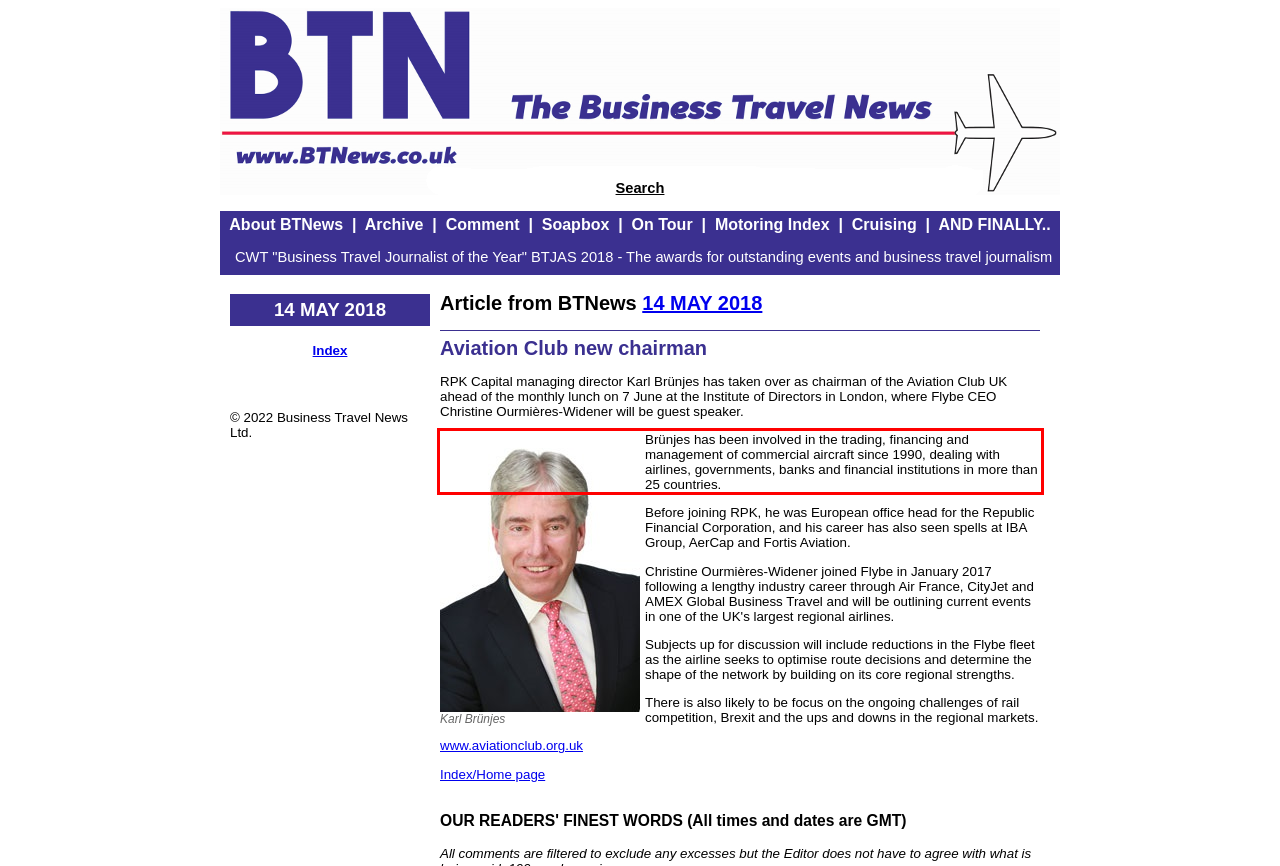Analyze the screenshot of a webpage where a red rectangle is bounding a UI element. Extract and generate the text content within this red bounding box.

Karl Brünjes Brünjes has been involved in the trading, financing and management of commercial aircraft since 1990, dealing with airlines, governments, banks and financial institutions in more than 25 countries.